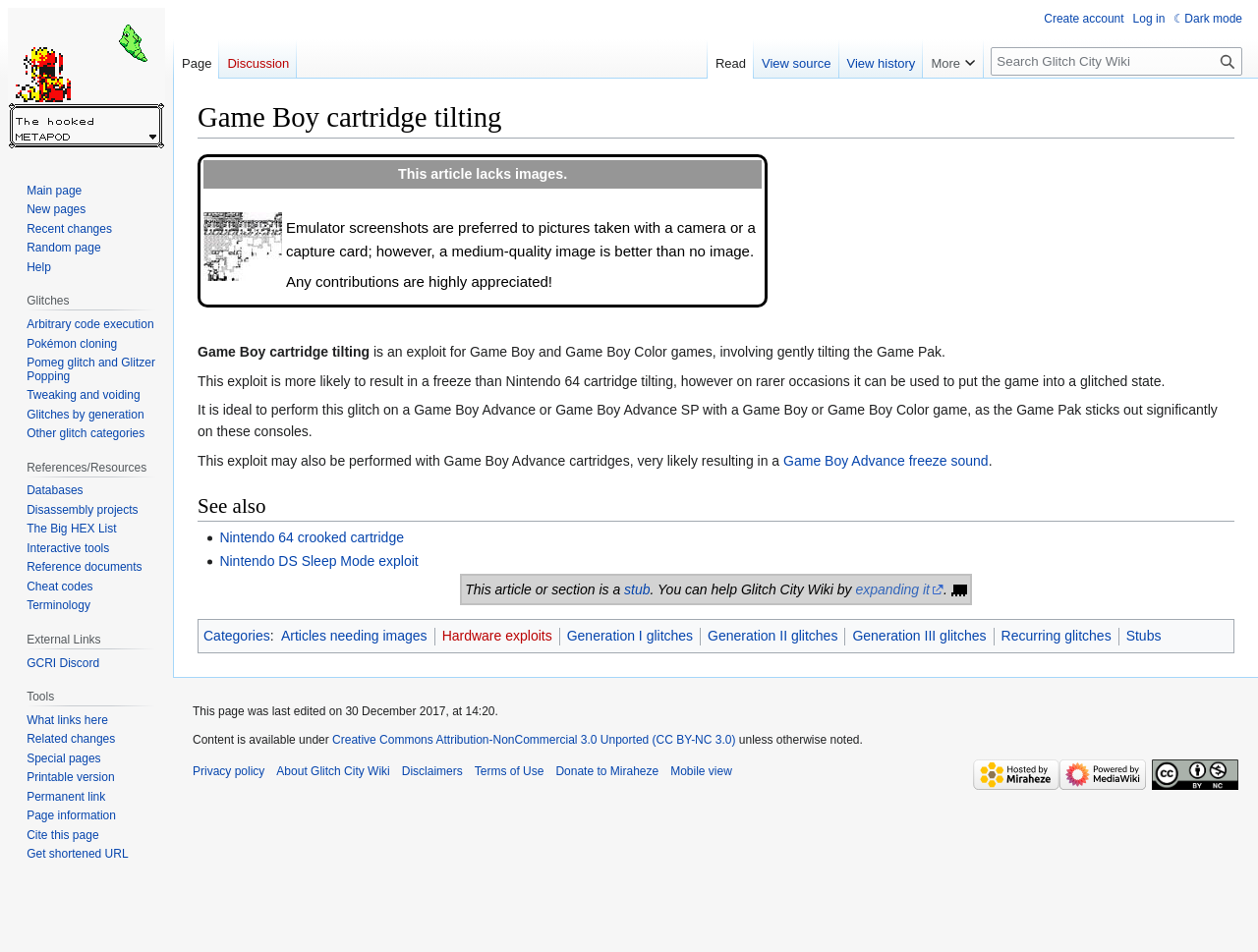Bounding box coordinates are specified in the format (top-left x, top-left y, bottom-right x, bottom-right y). All values are floating point numbers bounded between 0 and 1. Please provide the bounding box coordinate of the region this sentence describes: Pomeg glitch and Glitzer Popping

[0.021, 0.374, 0.123, 0.402]